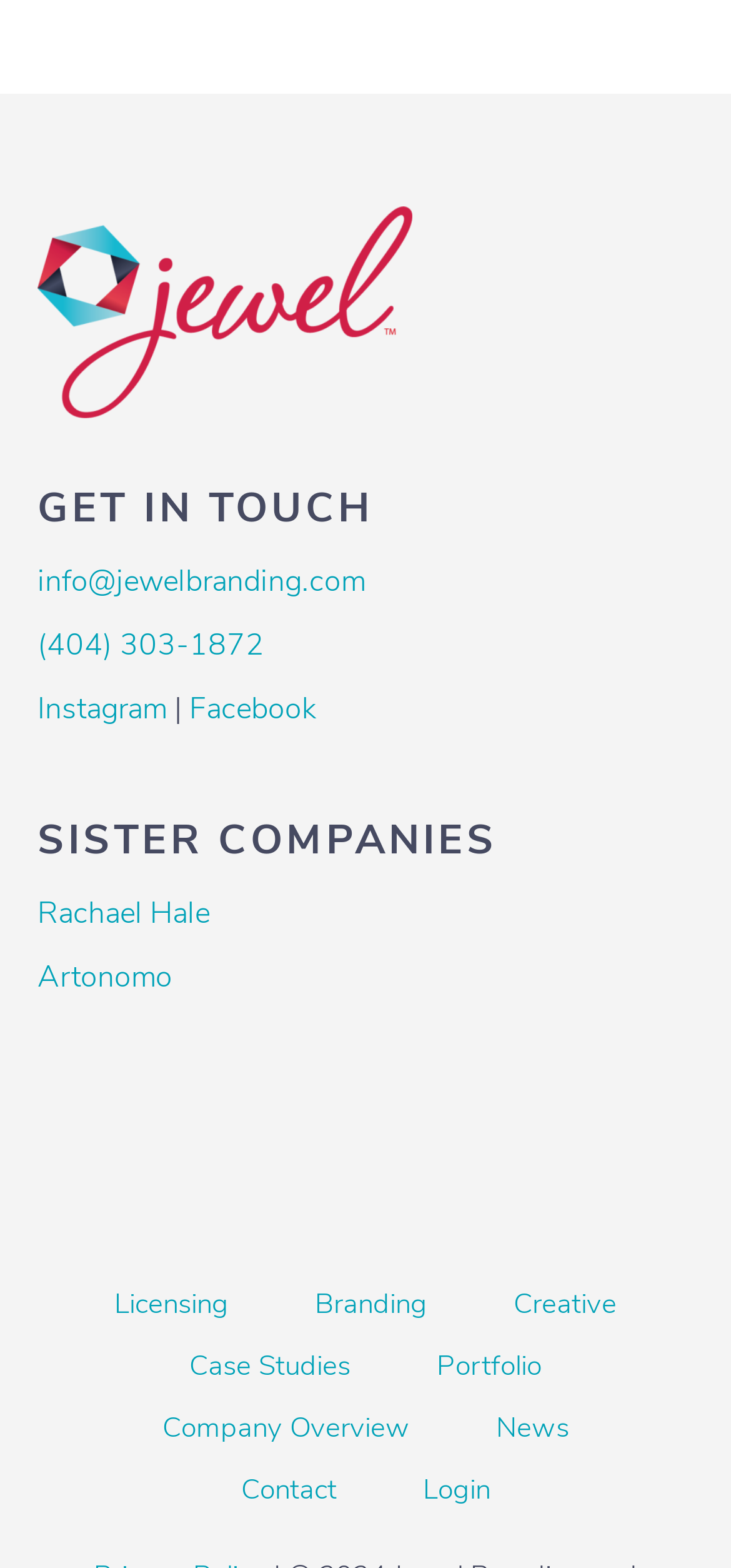Please determine the bounding box coordinates of the element's region to click in order to carry out the following instruction: "Visit Instagram page". The coordinates should be four float numbers between 0 and 1, i.e., [left, top, right, bottom].

[0.051, 0.438, 0.228, 0.465]